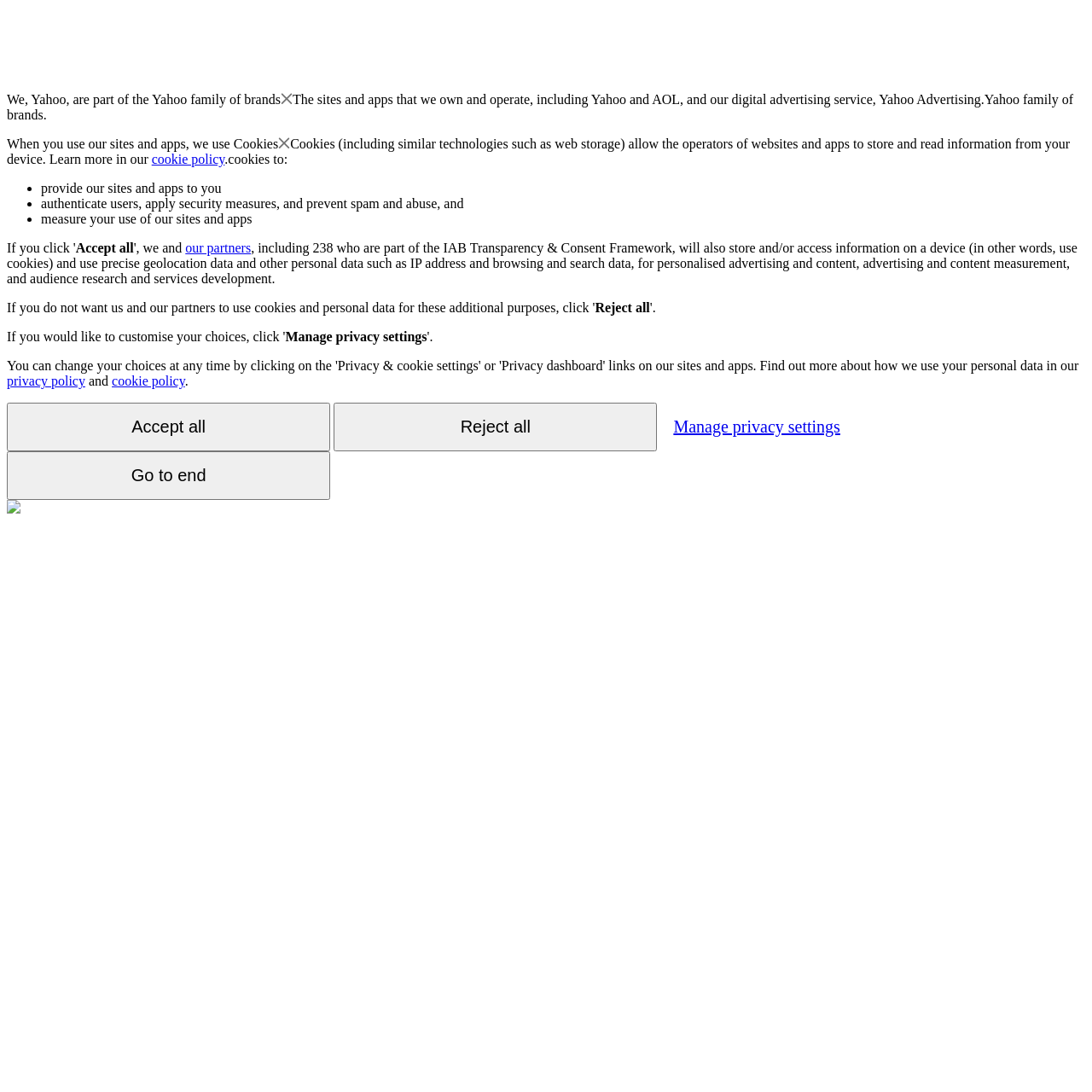Examine the image and give a thorough answer to the following question:
What do cookies allow operators to do?

According to the webpage, cookies allow the operators of websites and apps to store and read information from a user's device, as mentioned in the sentence 'Cookies (including similar technologies such as web storage) allow the operators of websites and apps to store and read information from your device'.